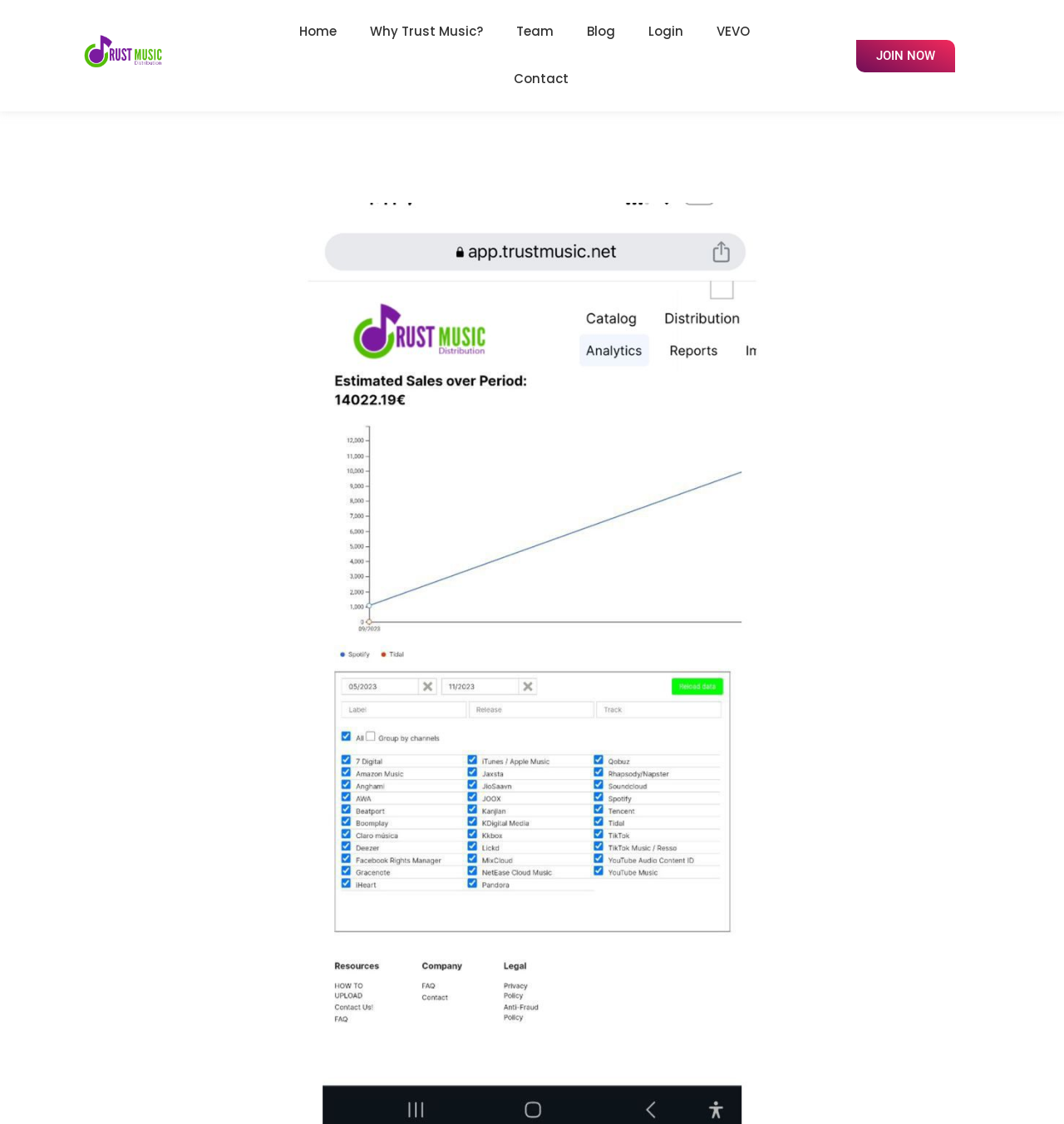Please provide the bounding box coordinates for the element that needs to be clicked to perform the instruction: "login to your account". The coordinates must consist of four float numbers between 0 and 1, formatted as [left, top, right, bottom].

[0.609, 0.007, 0.642, 0.05]